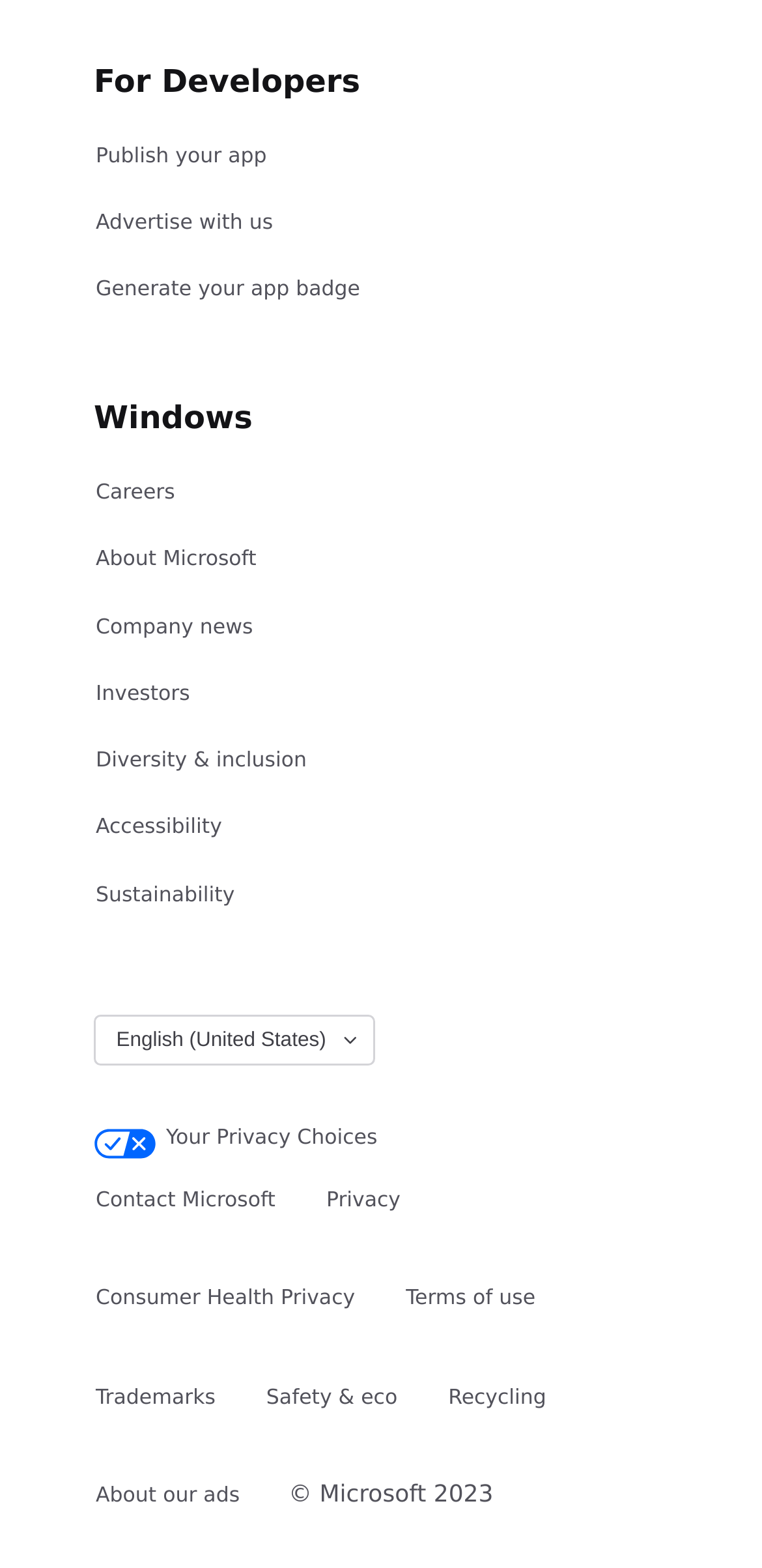Provide your answer in one word or a succinct phrase for the question: 
How many links are under the 'Windows' category?

8